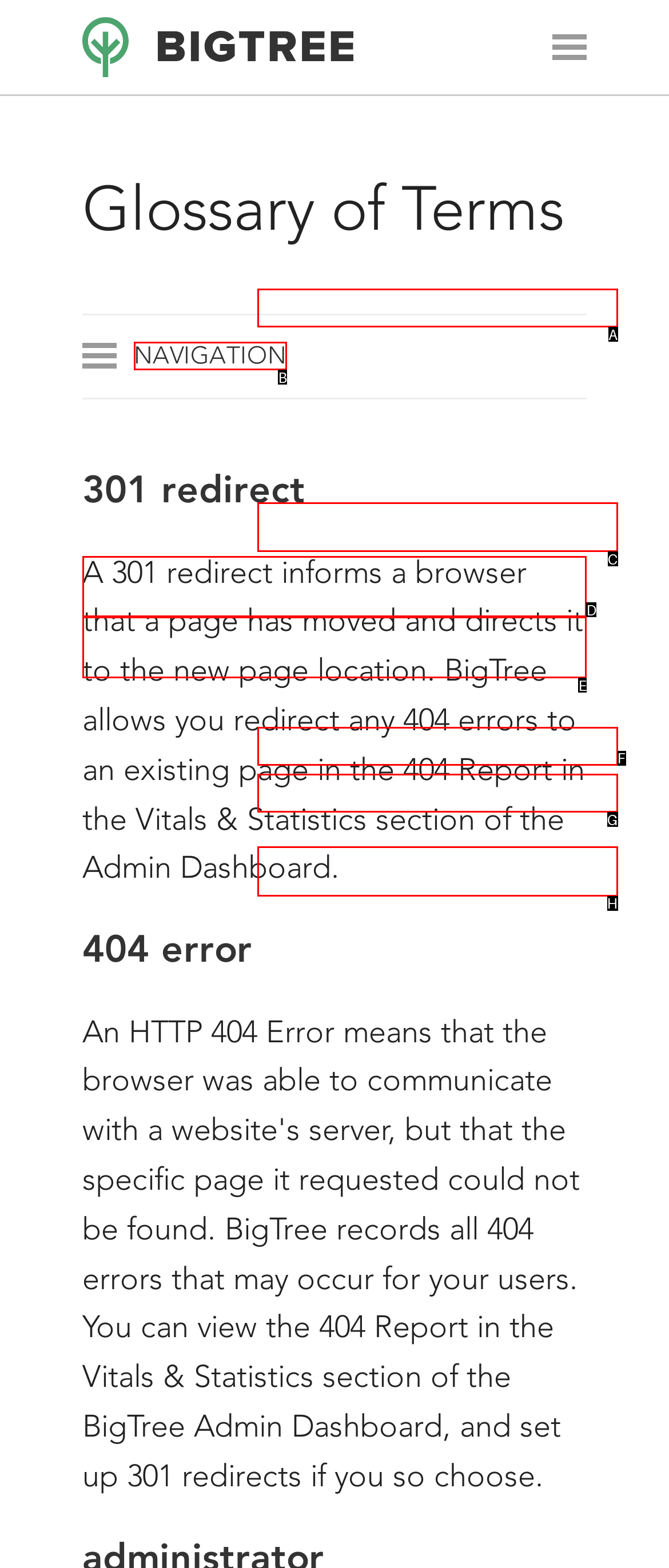Select the appropriate bounding box to fulfill the task: search in the navigation Respond with the corresponding letter from the choices provided.

B